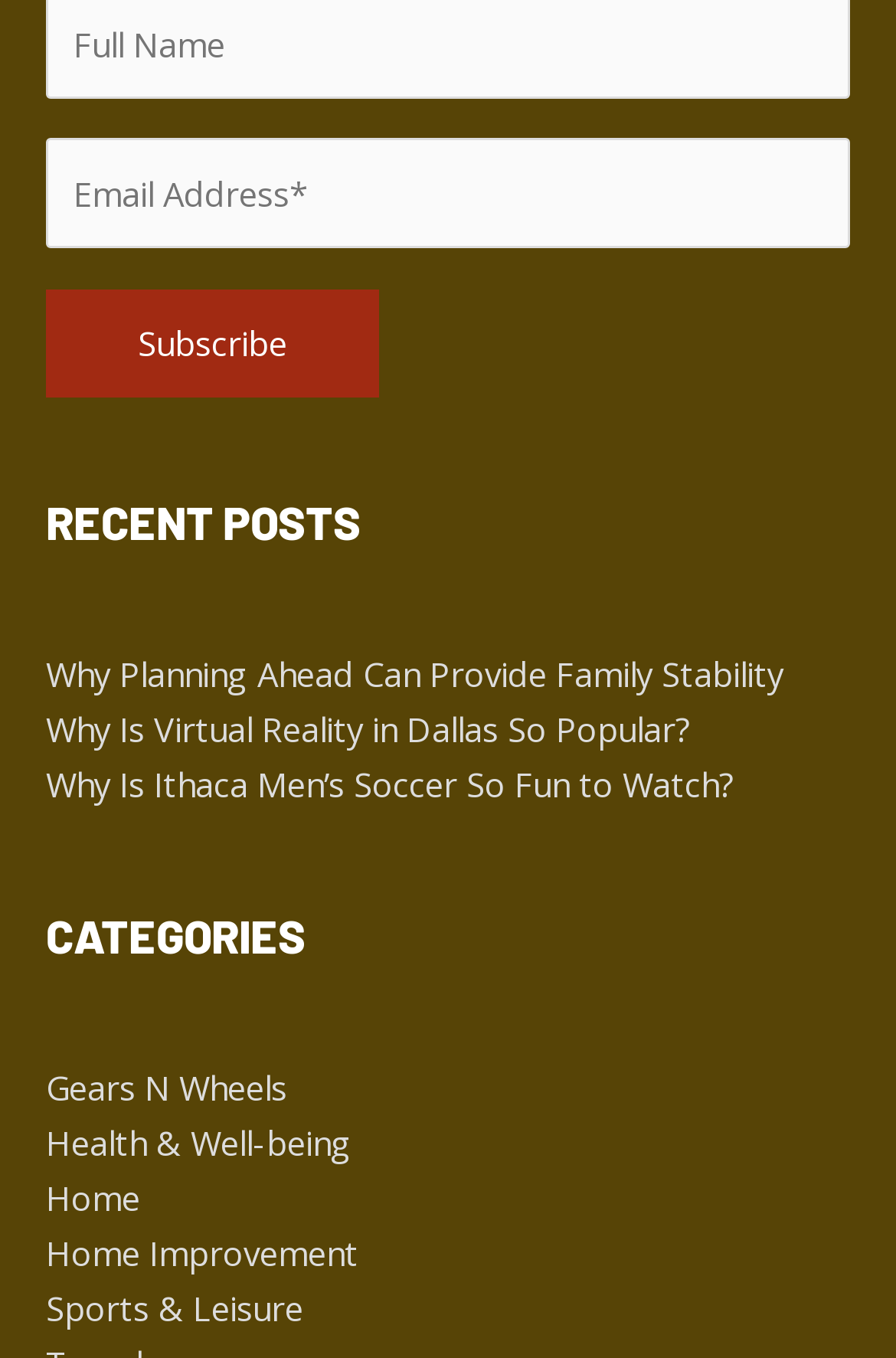Can you find the bounding box coordinates for the element to click on to achieve the instruction: "Browse Gears N Wheels category"?

[0.051, 0.783, 0.321, 0.817]